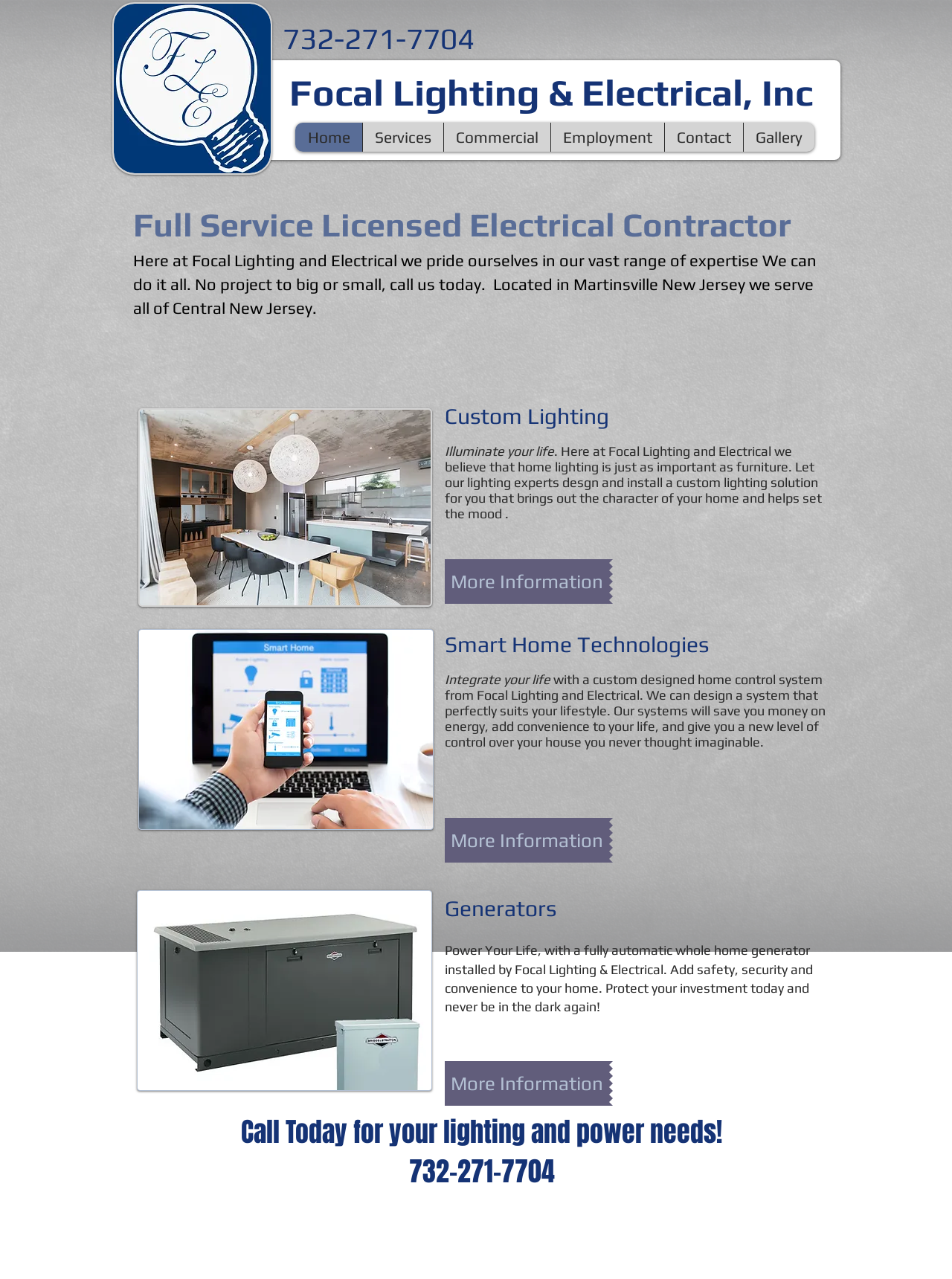Locate and provide the bounding box coordinates for the HTML element that matches this description: "Employment".

[0.578, 0.096, 0.698, 0.119]